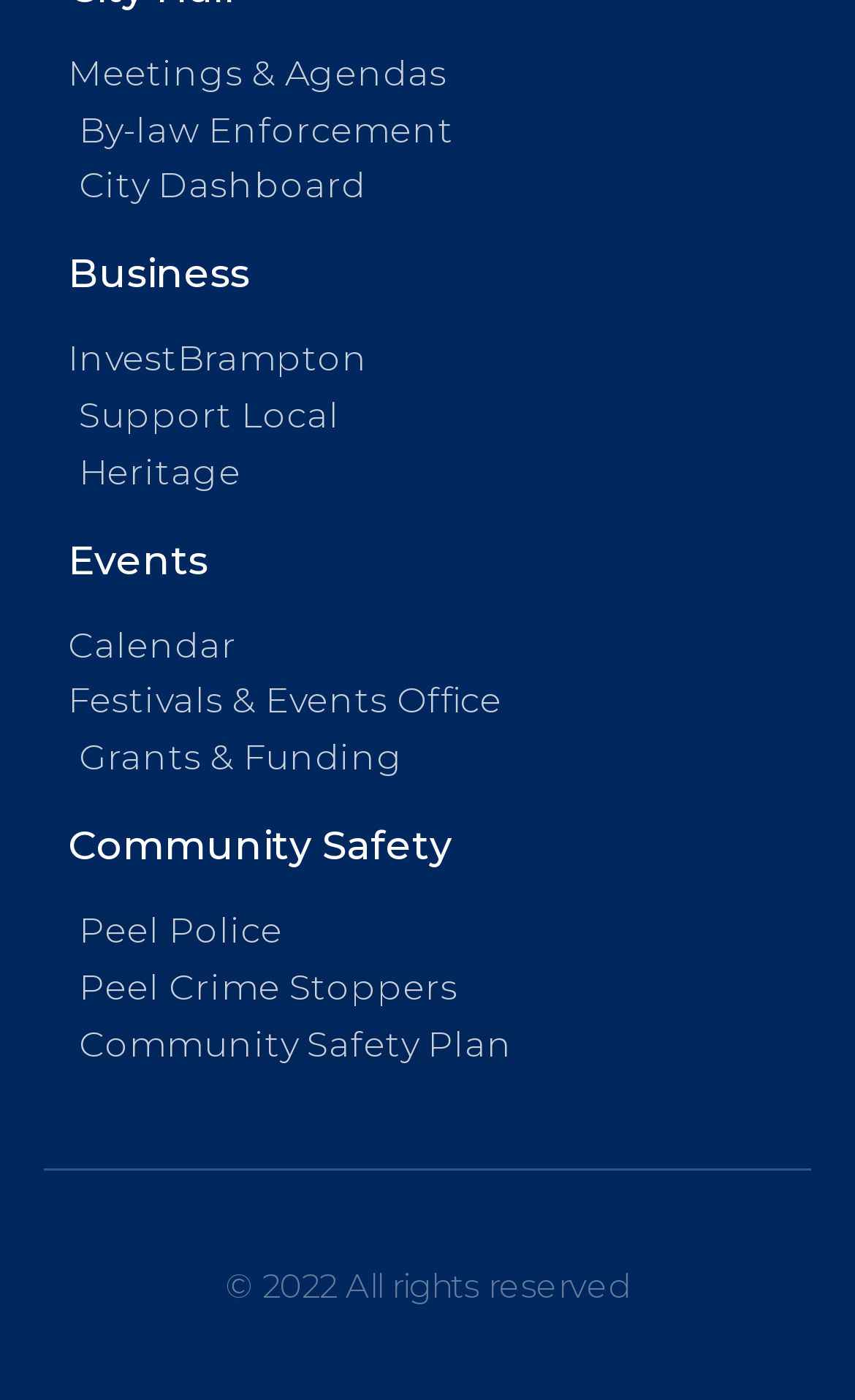Answer this question using a single word or a brief phrase:
What are the main categories on the webpage?

Business, Events, Community Safety